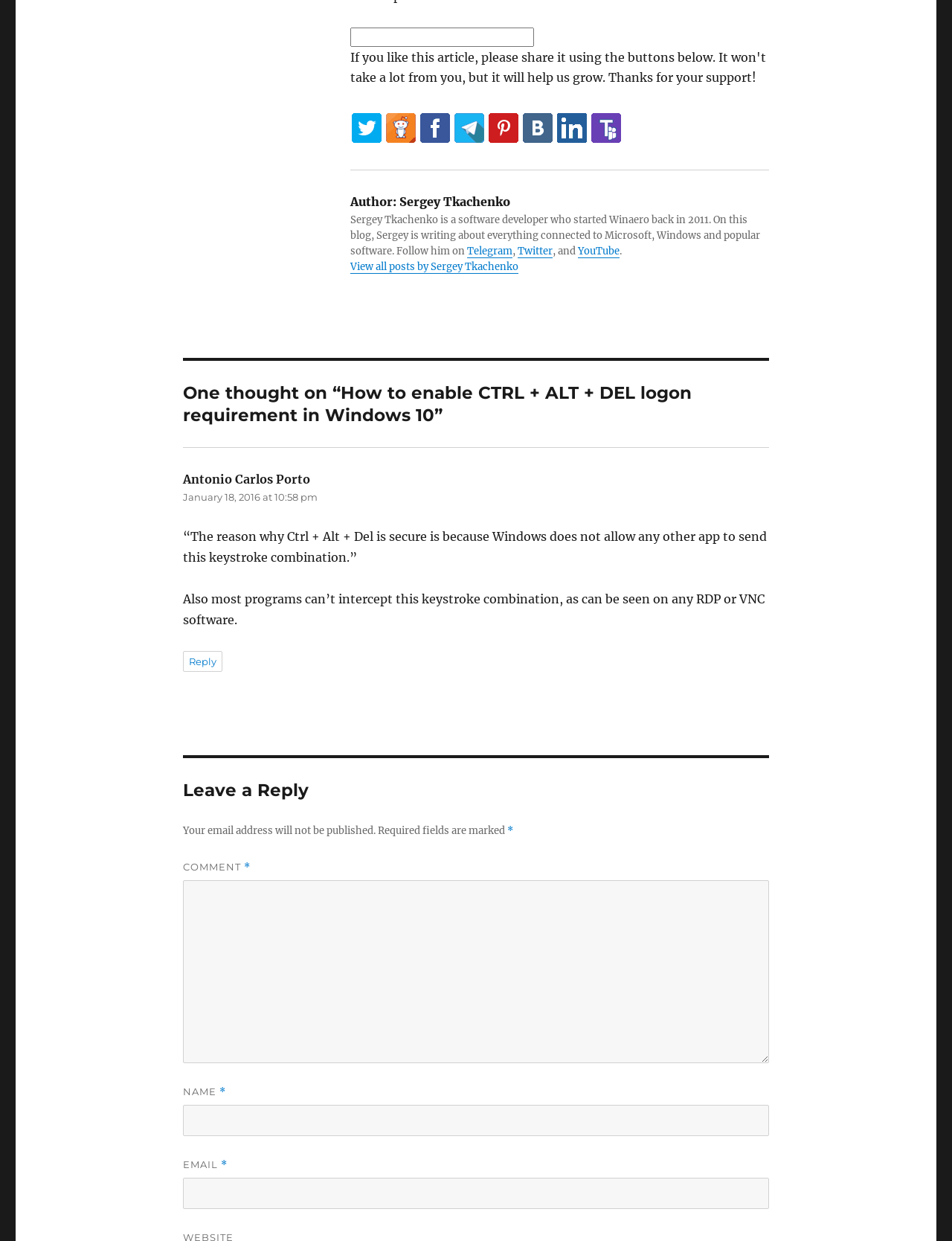Please analyze the image and provide a thorough answer to the question:
What is the topic of the article?

The topic of the article is mentioned in the heading 'One thought on “How to enable CTRL + ALT + DEL logon requirement in Windows 10”'.